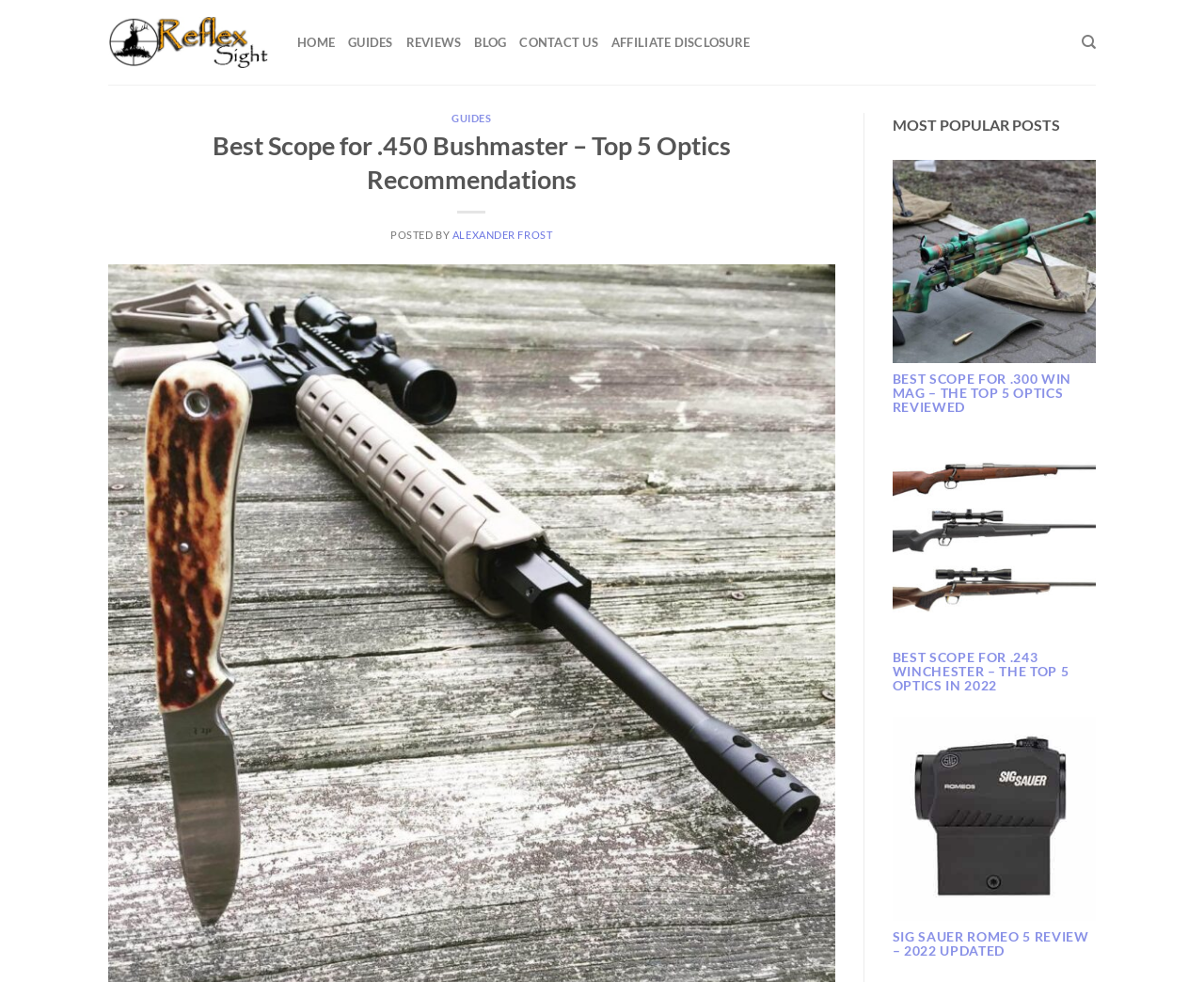Is there a search function on this webpage?
Please provide a comprehensive and detailed answer to the question.

The presence of a 'Search' link in the top-right corner of the webpage suggests that there is a search function available on this webpage.